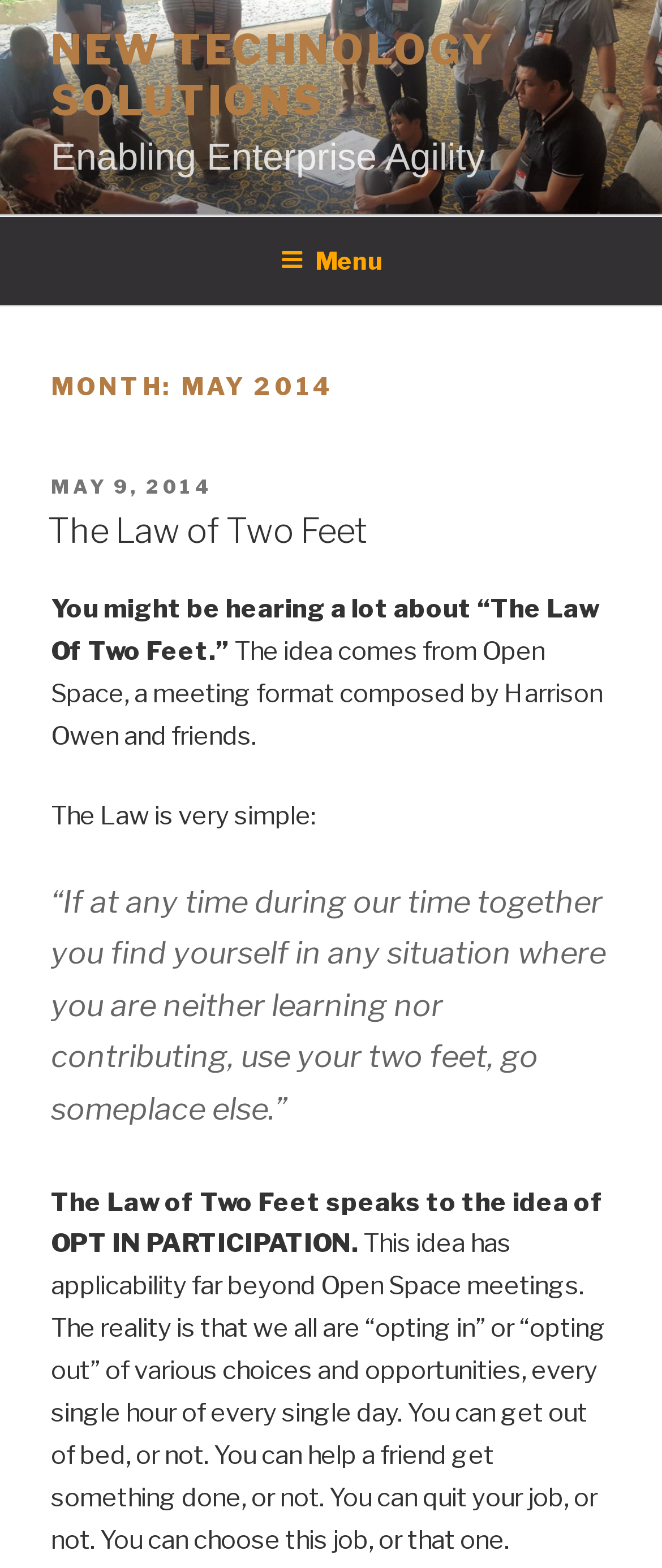What is the title of the article?
Look at the webpage screenshot and answer the question with a detailed explanation.

I found the title of the article by looking at the heading 'The Law of Two Feet' which is a subheading under the main heading 'MONTH: MAY 2014'.